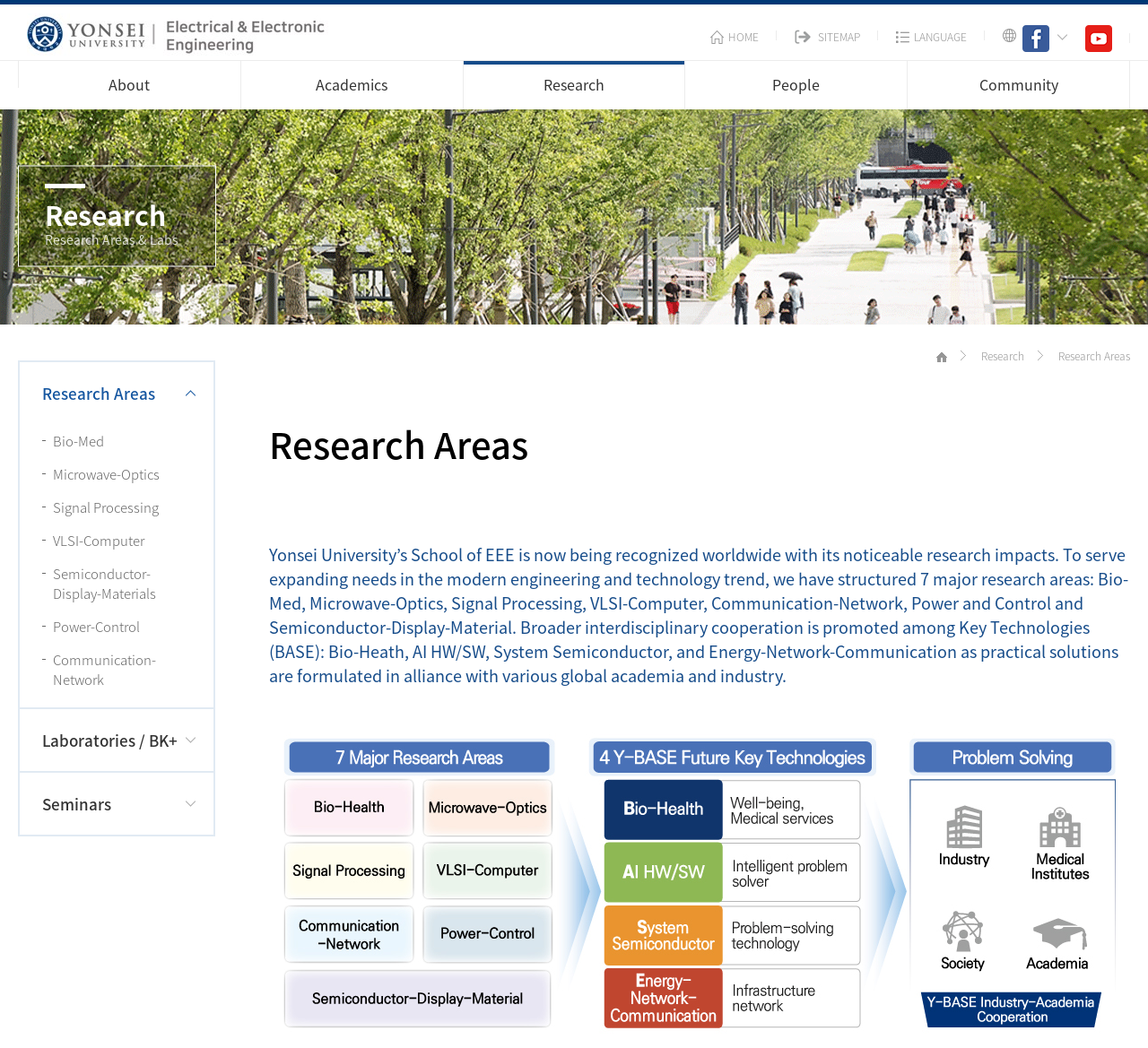What is the purpose of the research areas?
Please respond to the question with a detailed and informative answer.

I read the paragraph under the 'Research Areas' heading, which explains that the research areas are structured to serve expanding needs in modern engineering and technology trends.